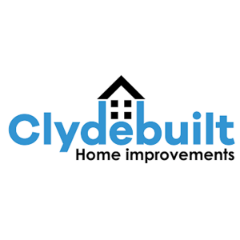What is above the text in the logo? Please answer the question using a single word or phrase based on the image.

a stylized graphic of a house